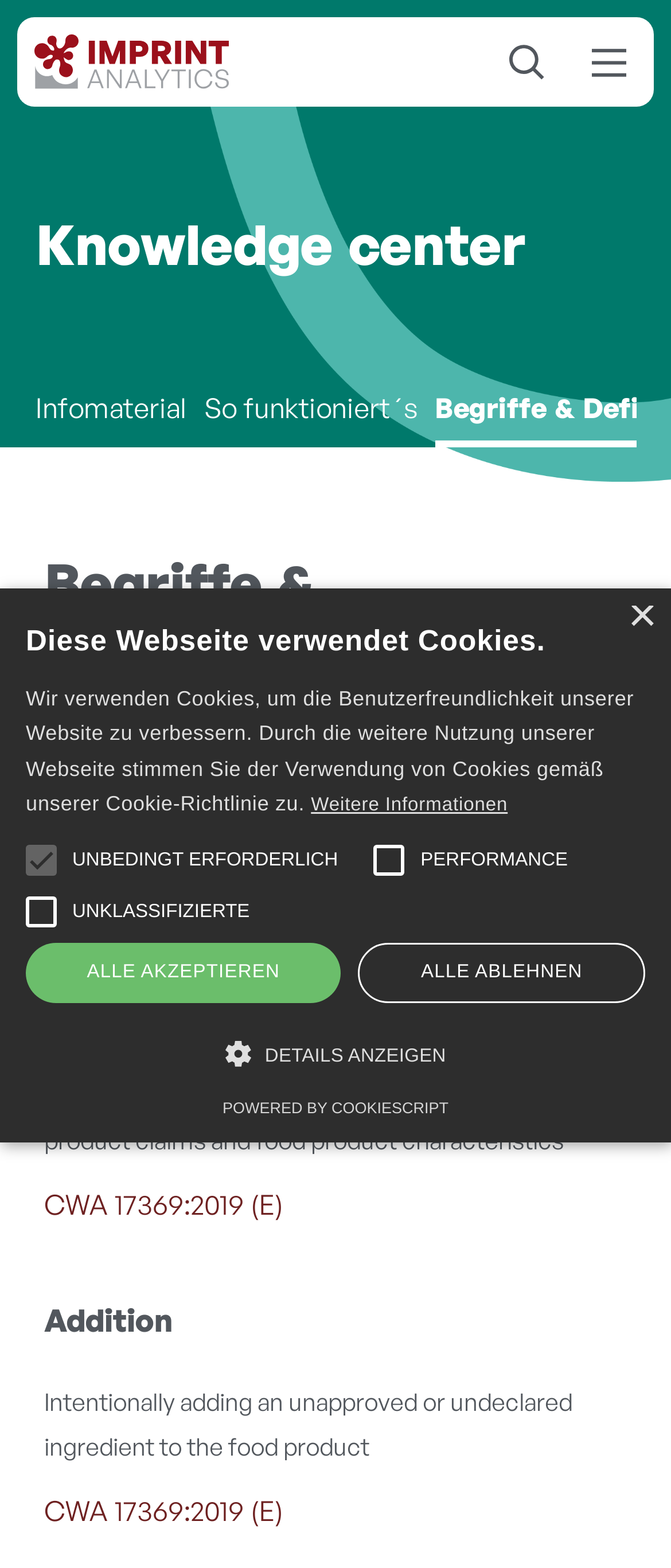Write a detailed summary of the webpage, including text, images, and layout.

The webpage appears to be a knowledge center focused on imprint analytics, with a prominent heading "Knowledge center" at the top. Below this heading, there are three links: "Imprint Analytics", an empty link, and another empty link. 

To the right of these links, there is a heading "Infomaterial" and another heading "So funktioniert´s". 

Further down, there is a section dedicated to "Begriffe & Definitionen" (Terms and Definitions), which contains several subheadings, including "A", "Accidental misdescription", "Addition", and others. Each of these subheadings is accompanied by a brief description or definition. 

On the bottom left of the page, there is an alert box with a "Close" button. Inside the alert box, there is a message about the website using cookies, along with a brief explanation and a link to "Weitere Informationen" (More Information). Below this message, there are three checkboxes with accompanying images, labeled "UNBEDINGT ERFORDERLICH", "PERFORMANCE", and "UNKLASSIFIZIERTE". 

To the right of these checkboxes, there are two buttons: "ALLE AKZEPTIEREN" (Accept All) and "ALLE ABLEHNEN" (Decline All). Below these buttons, there is another button labeled "DETAILS ANZEIGEN" (Show Details), accompanied by an image. 

Finally, at the very bottom of the page, there is a link "POWERED BY COOKIESCRIPT".